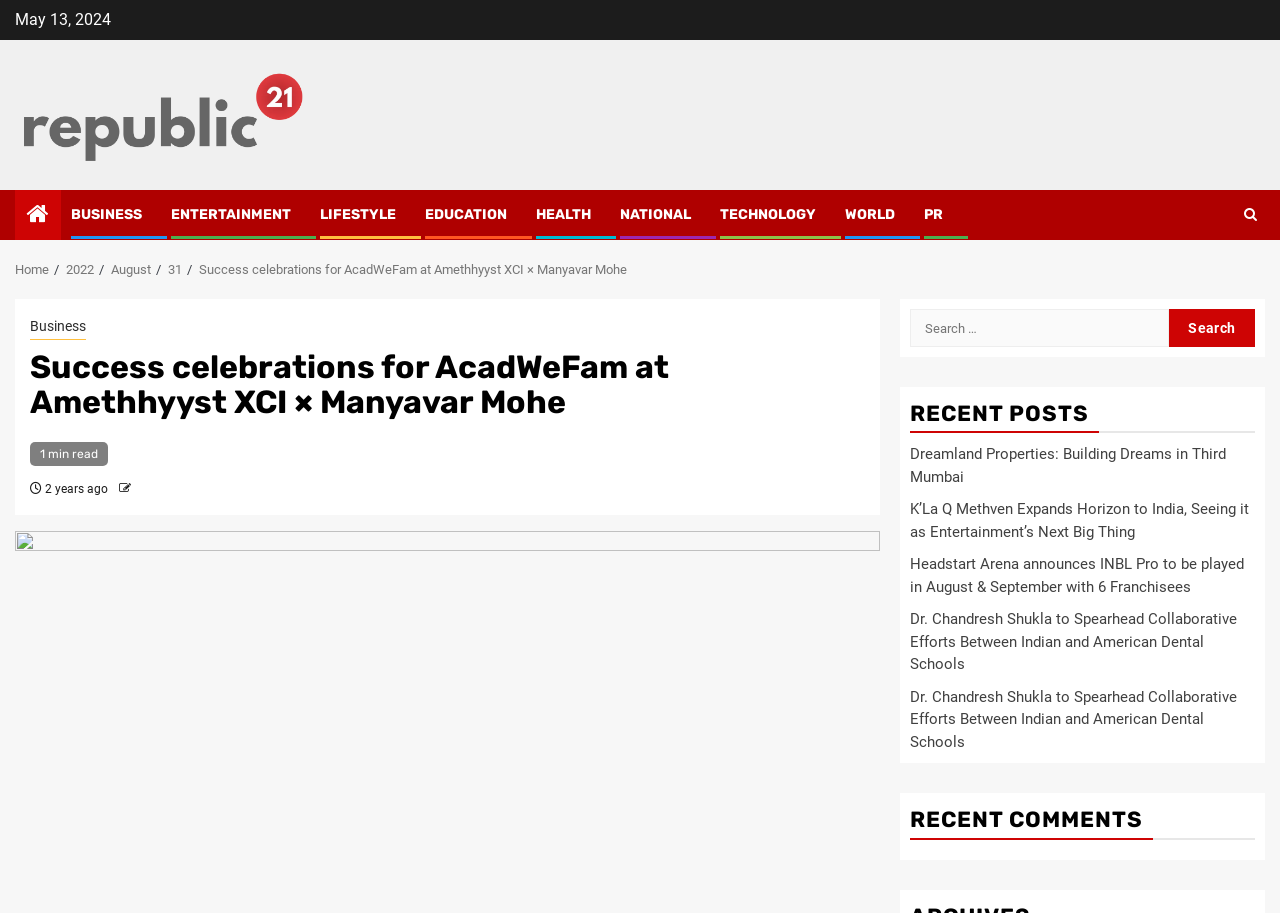How many categories are available?
Based on the image, answer the question with a single word or brief phrase.

8